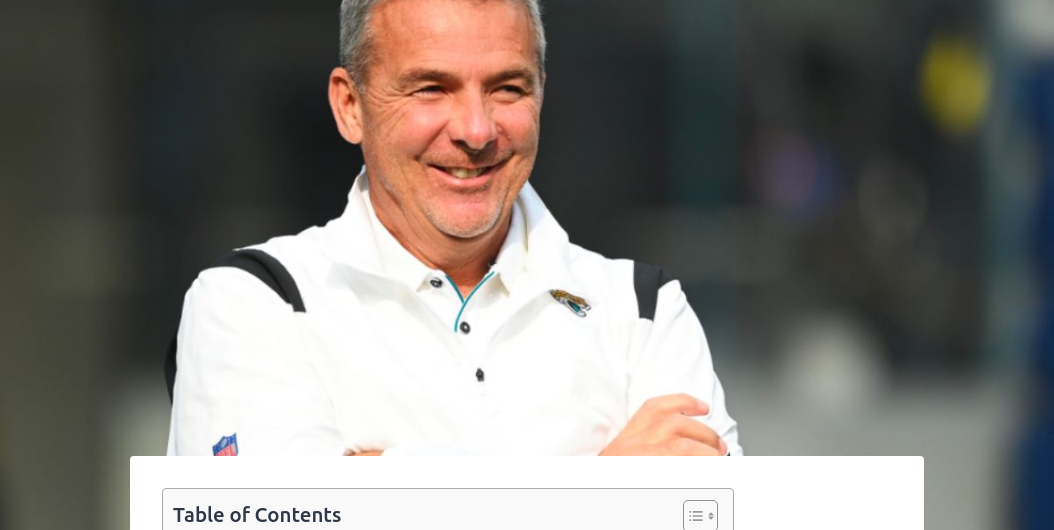Offer a detailed explanation of what is happening in the image.

The image features a smiling man dressed in a white sports jacket with features of the Jacksonville Jaguars, capturing a moment during a football-related event. Behind him, a blurred background indicates an outdoor setting, likely a training or game day environment. Positioned below the image is a "Table of Contents" label, hinting at the structure of an article that likely discusses Urban Meyer's net worth, achievements, and career highlights in detail, including insights into his contributions to football over the years and his reputation within the sport. The overall tone of the image suggests a positive and engaged demeanor, suitable for the context of a sports figure being highlighted in a publication.